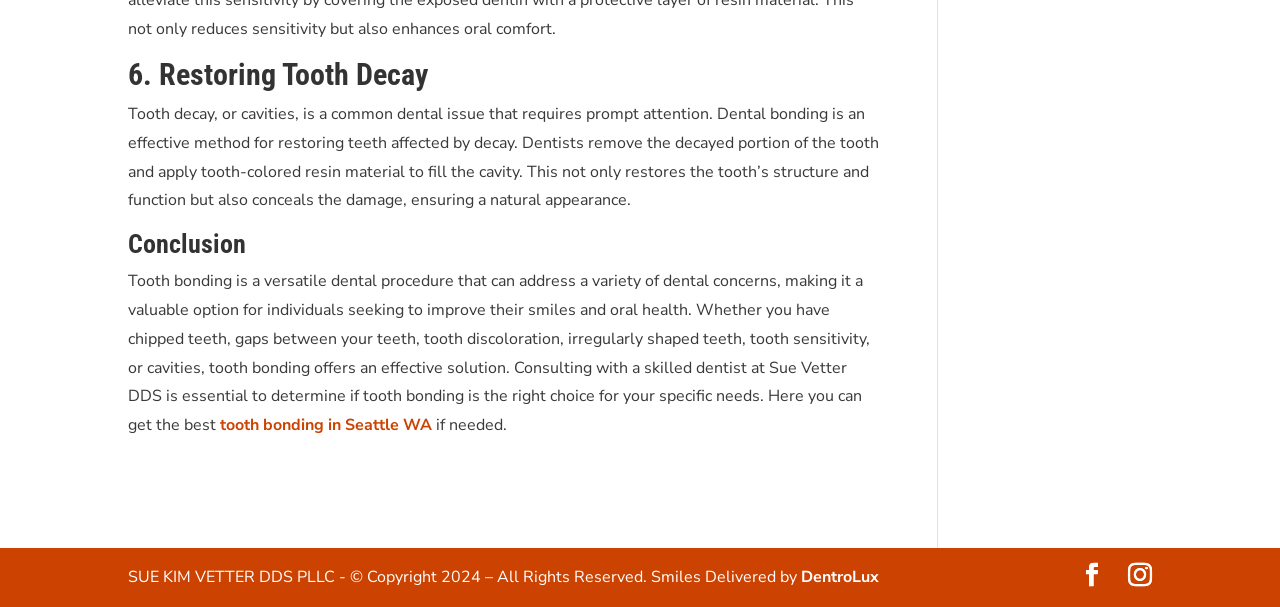What is the name of the dentist mentioned on the webpage?
Using the image, provide a detailed and thorough answer to the question.

The webpage mentions 'Sue Vetter DDS' as the dentist's name, indicating that the webpage is related to her dental practice.